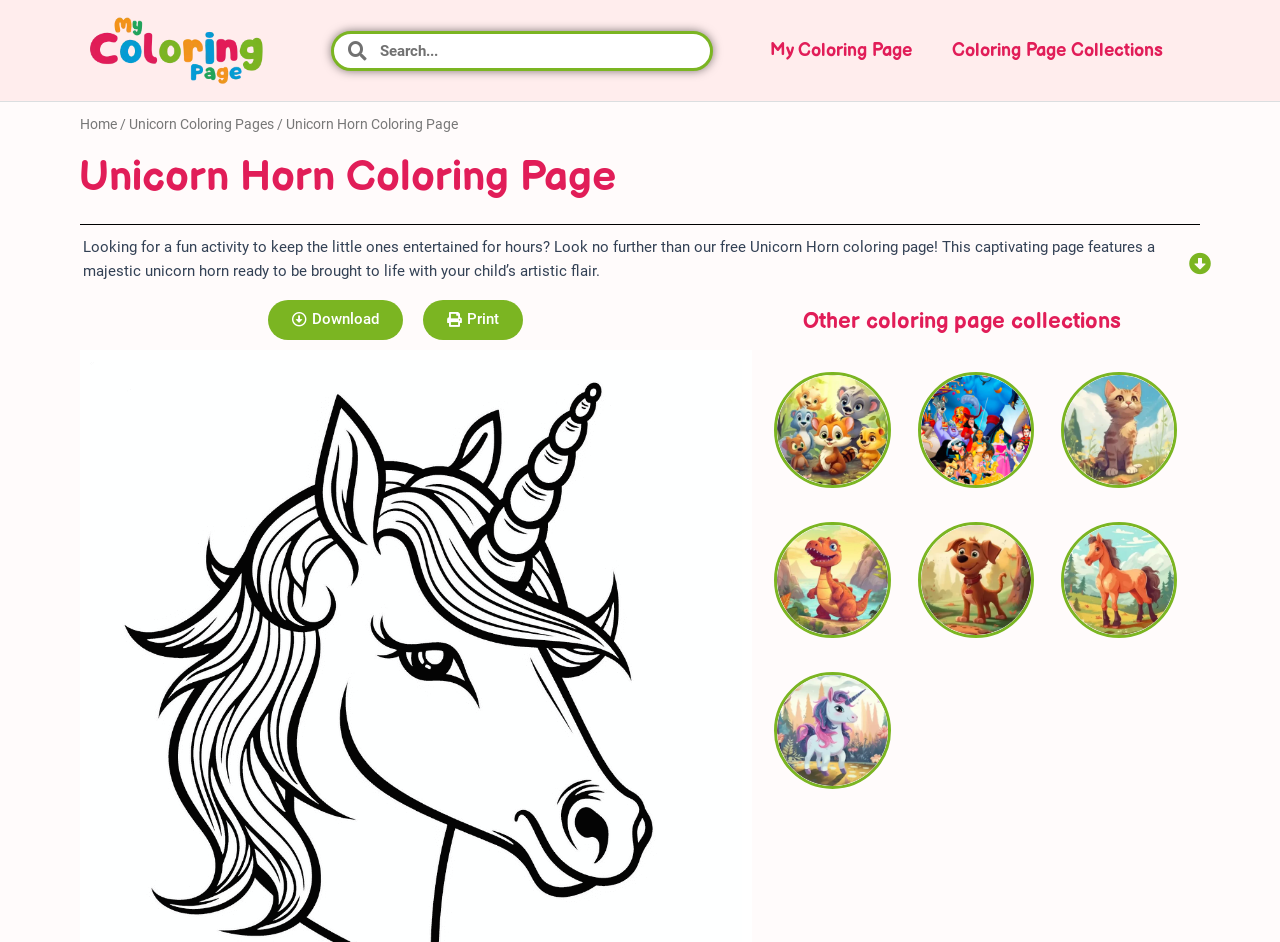What is the main theme of this webpage? From the image, respond with a single word or brief phrase.

Unicorn Horn coloring page